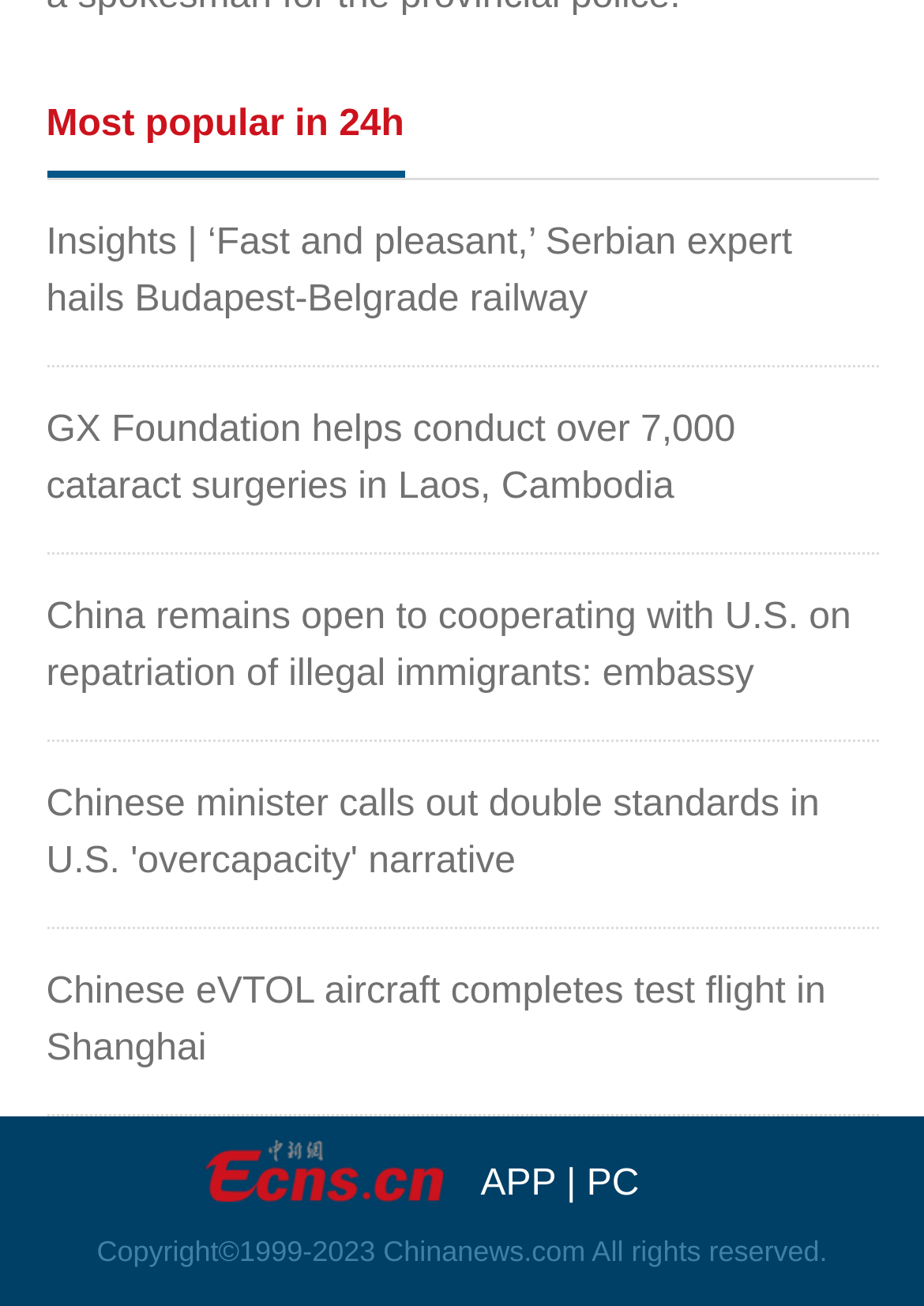What is the most popular topic in the last 24 hours?
Please ensure your answer to the question is detailed and covers all necessary aspects.

The webpage has a section labeled 'Most popular in 24h' and the first link under this section is 'Insights | ‘Fast and pleasant,’ Serbian expert hails Budapest-Belgrade railway', which suggests that this topic is the most popular in the last 24 hours.